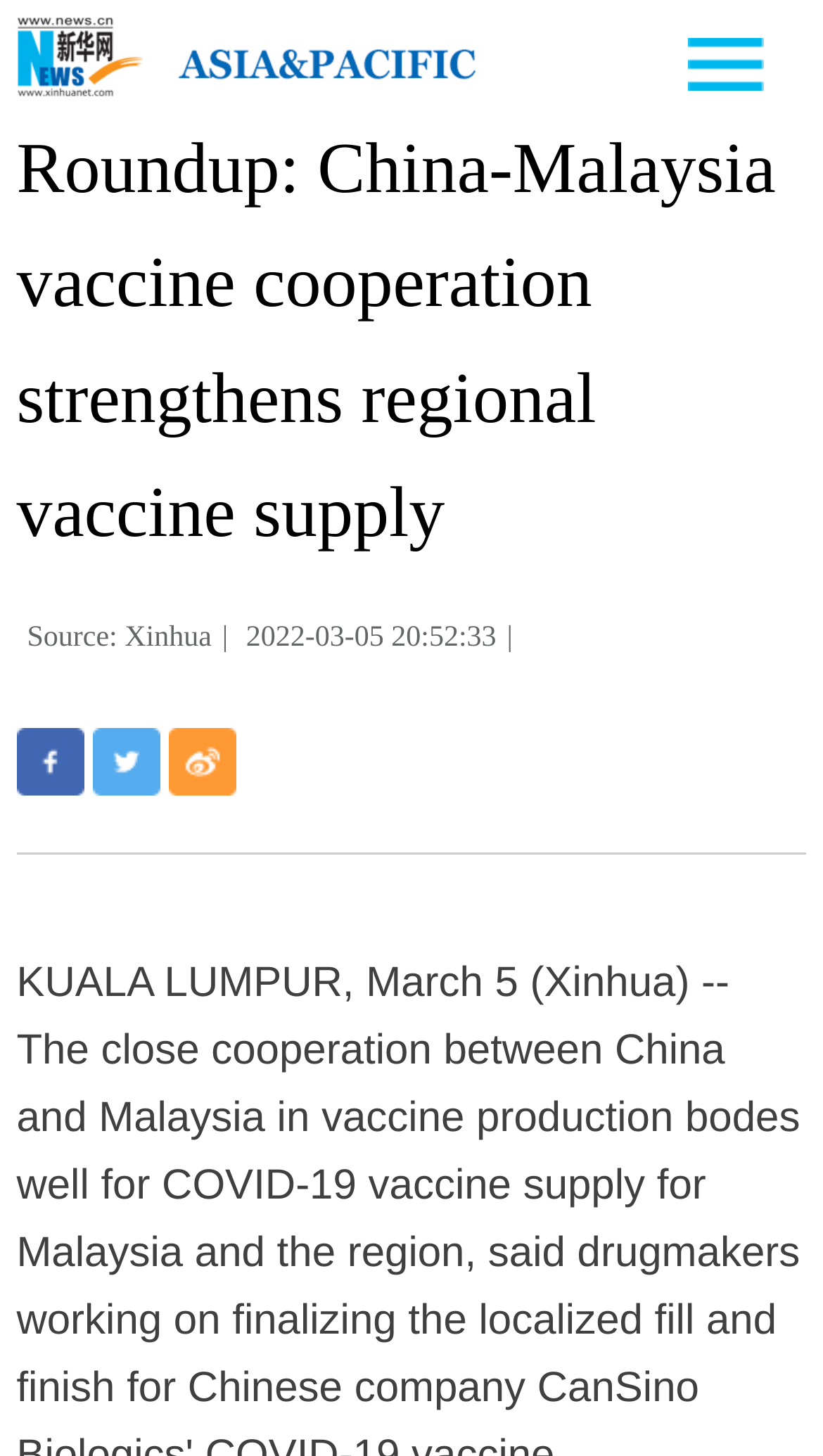Predict the bounding box of the UI element based on the description: "title="分享到Facebook"". The coordinates should be four float numbers between 0 and 1, formatted as [left, top, right, bottom].

[0.02, 0.5, 0.102, 0.547]